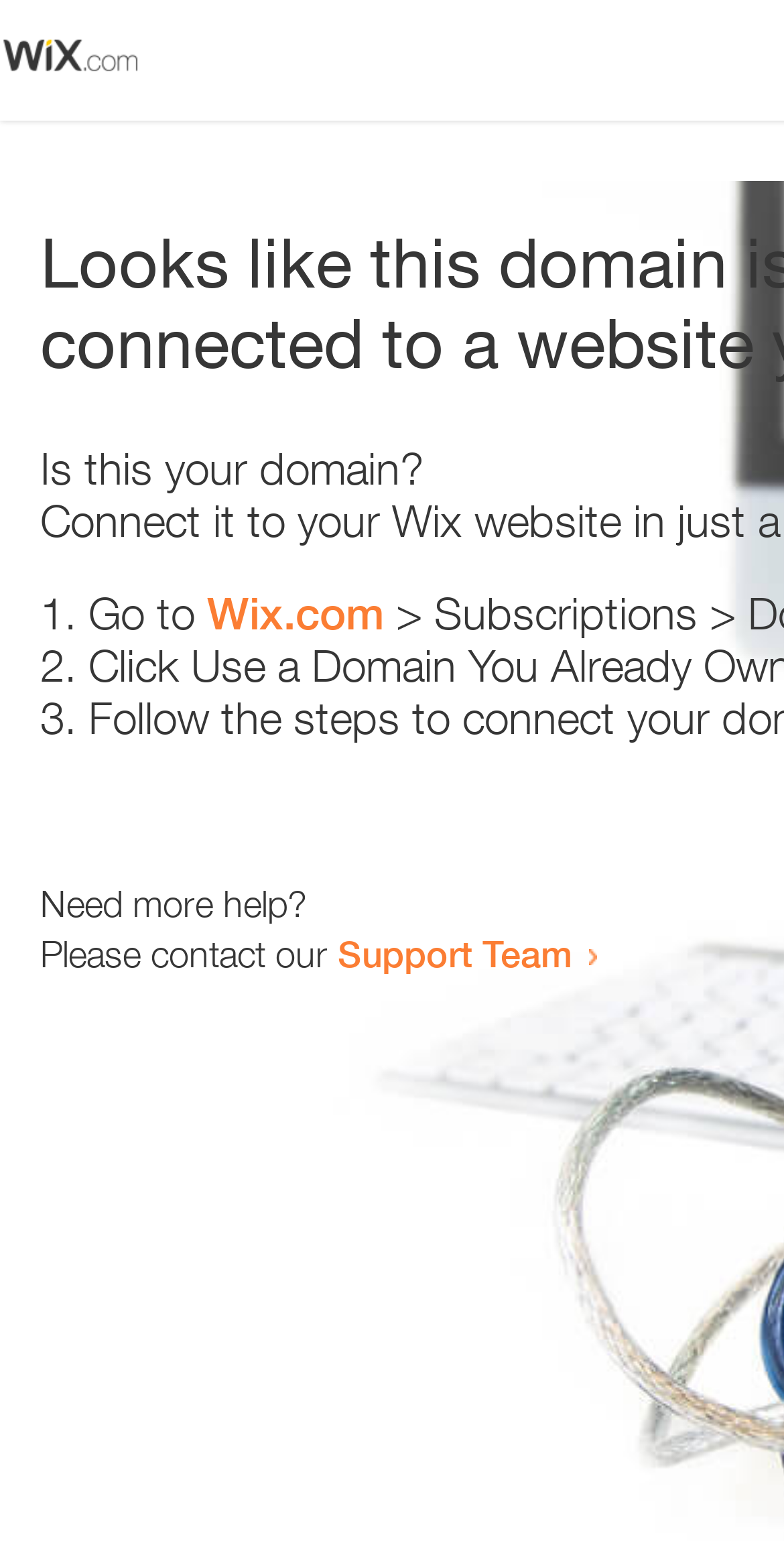Locate and extract the text of the main heading on the webpage.

Looks like this domain isn't
connected to a website yet